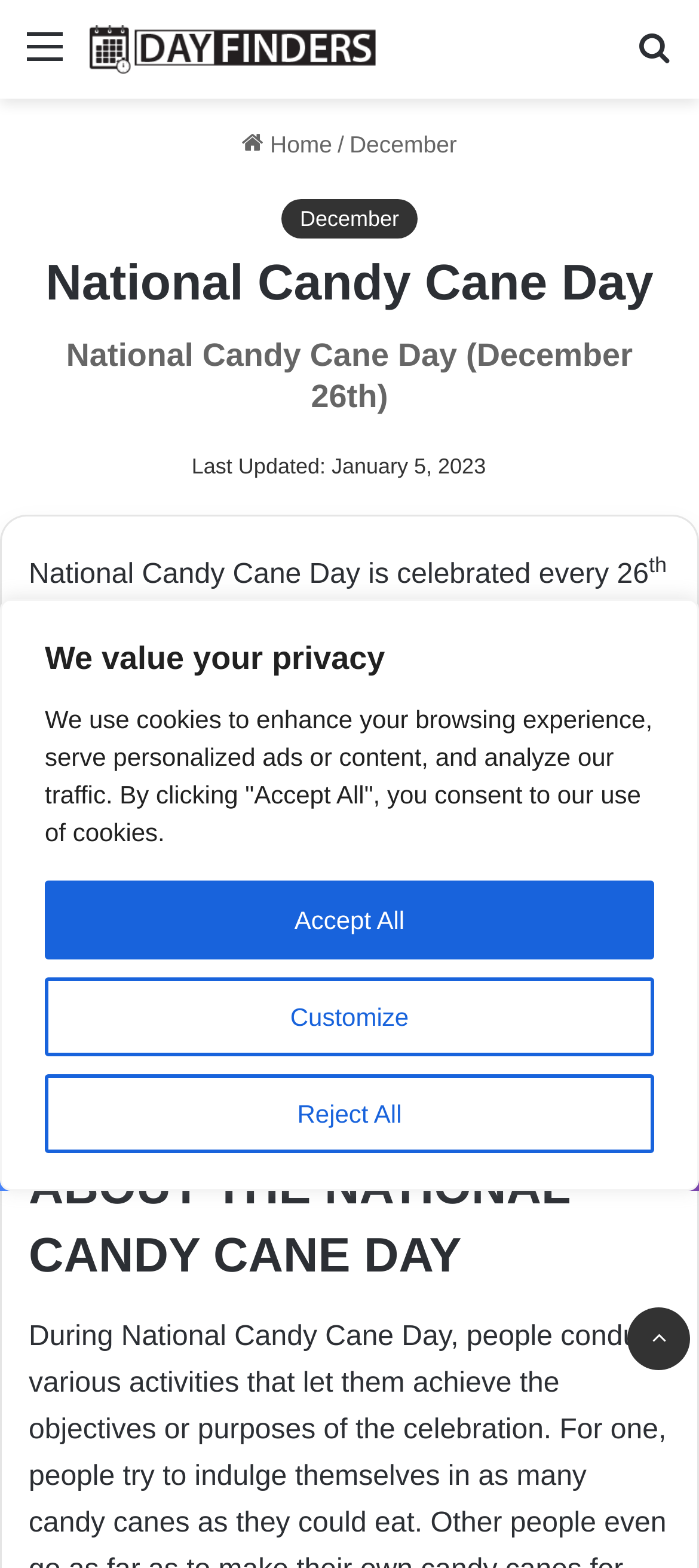Identify and extract the main heading from the webpage.

National Candy Cane Day